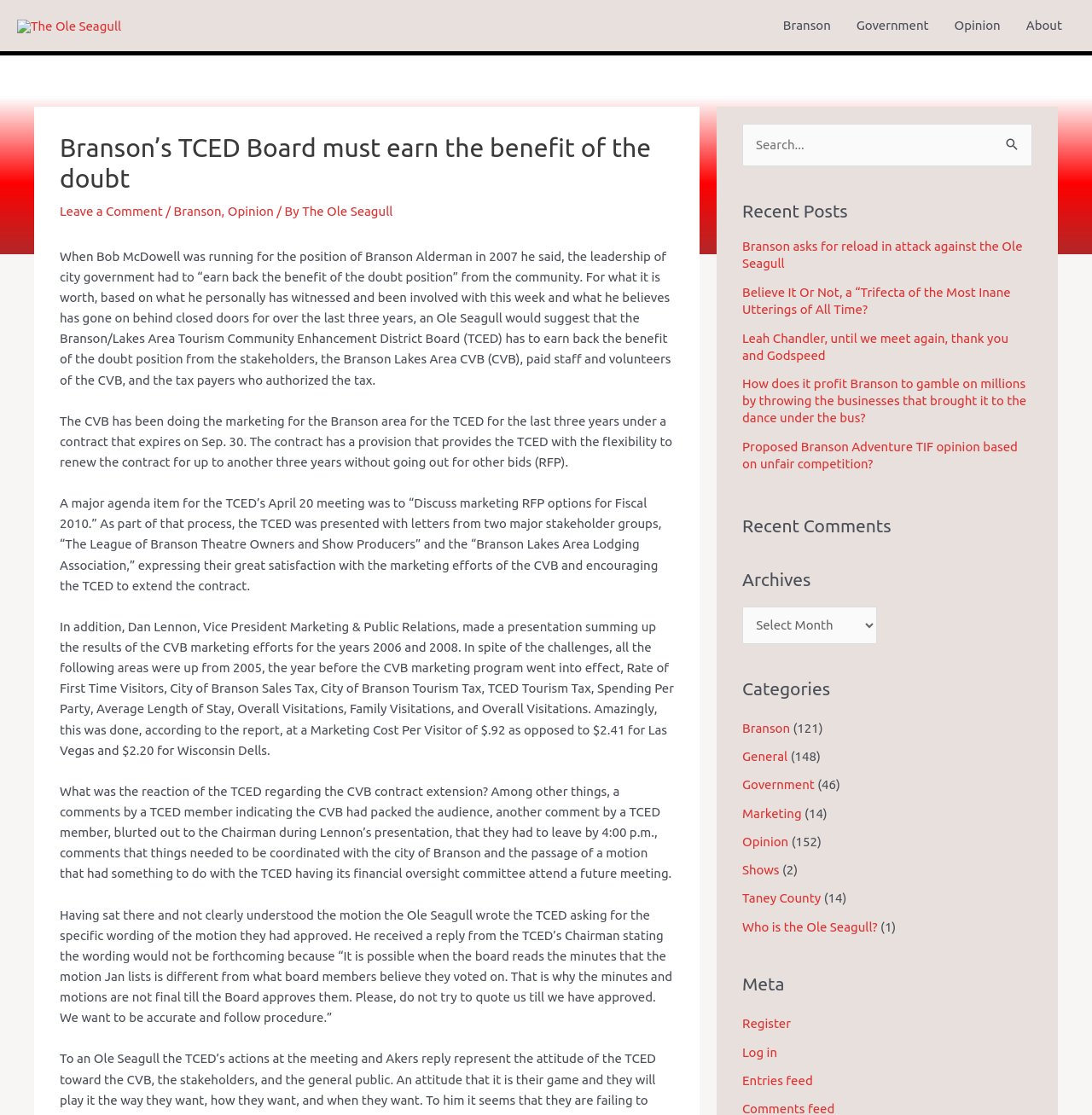Provide the bounding box coordinates of the HTML element this sentence describes: "Leave a Comment". The bounding box coordinates consist of four float numbers between 0 and 1, i.e., [left, top, right, bottom].

[0.055, 0.183, 0.149, 0.196]